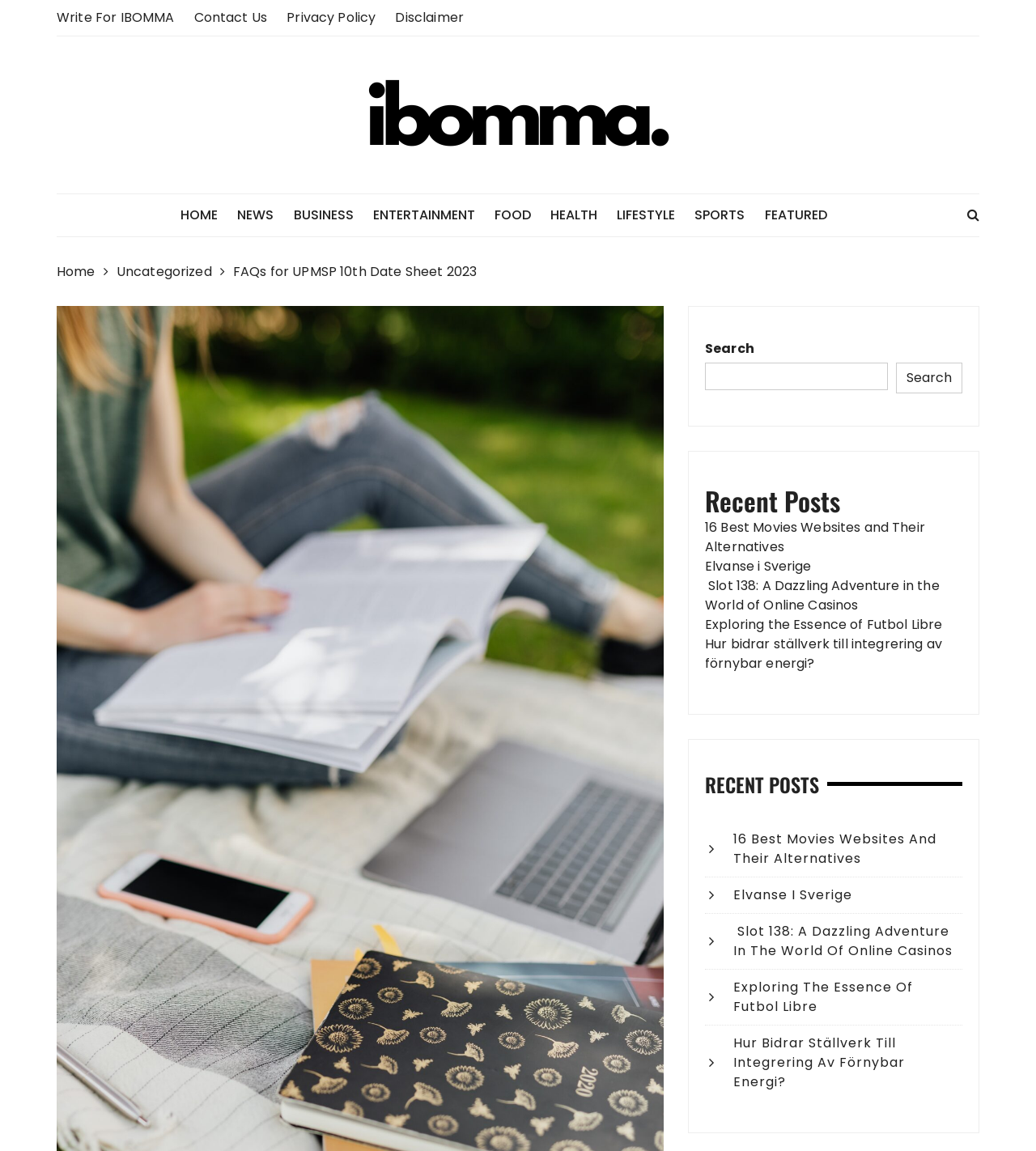What is the purpose of the search box?
Using the image as a reference, answer the question with a short word or phrase.

To search the website